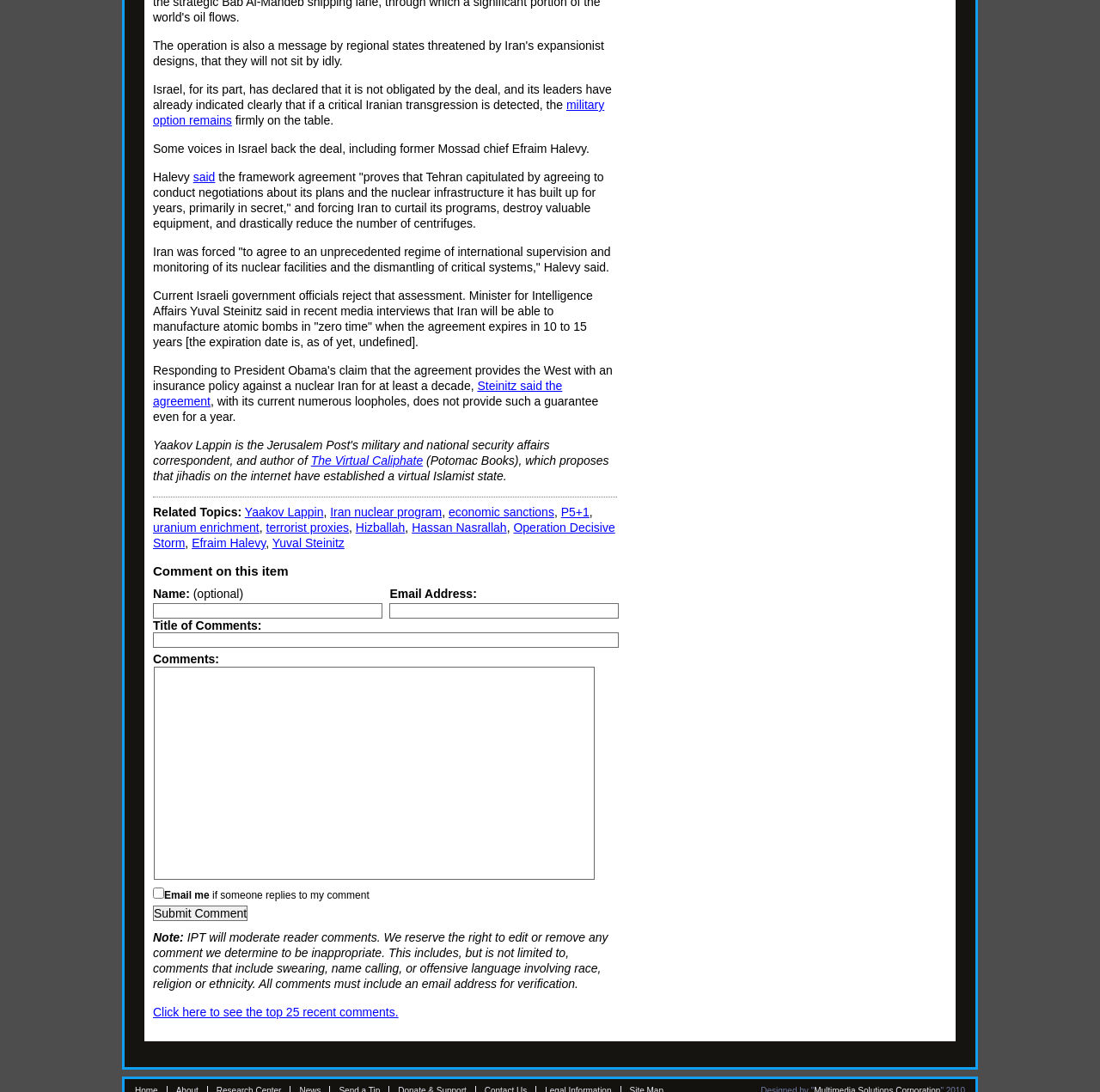Respond with a single word or phrase to the following question: What is the function of the checkbox labeled 'Email me if someone replies to my comment'?

To receive email notifications